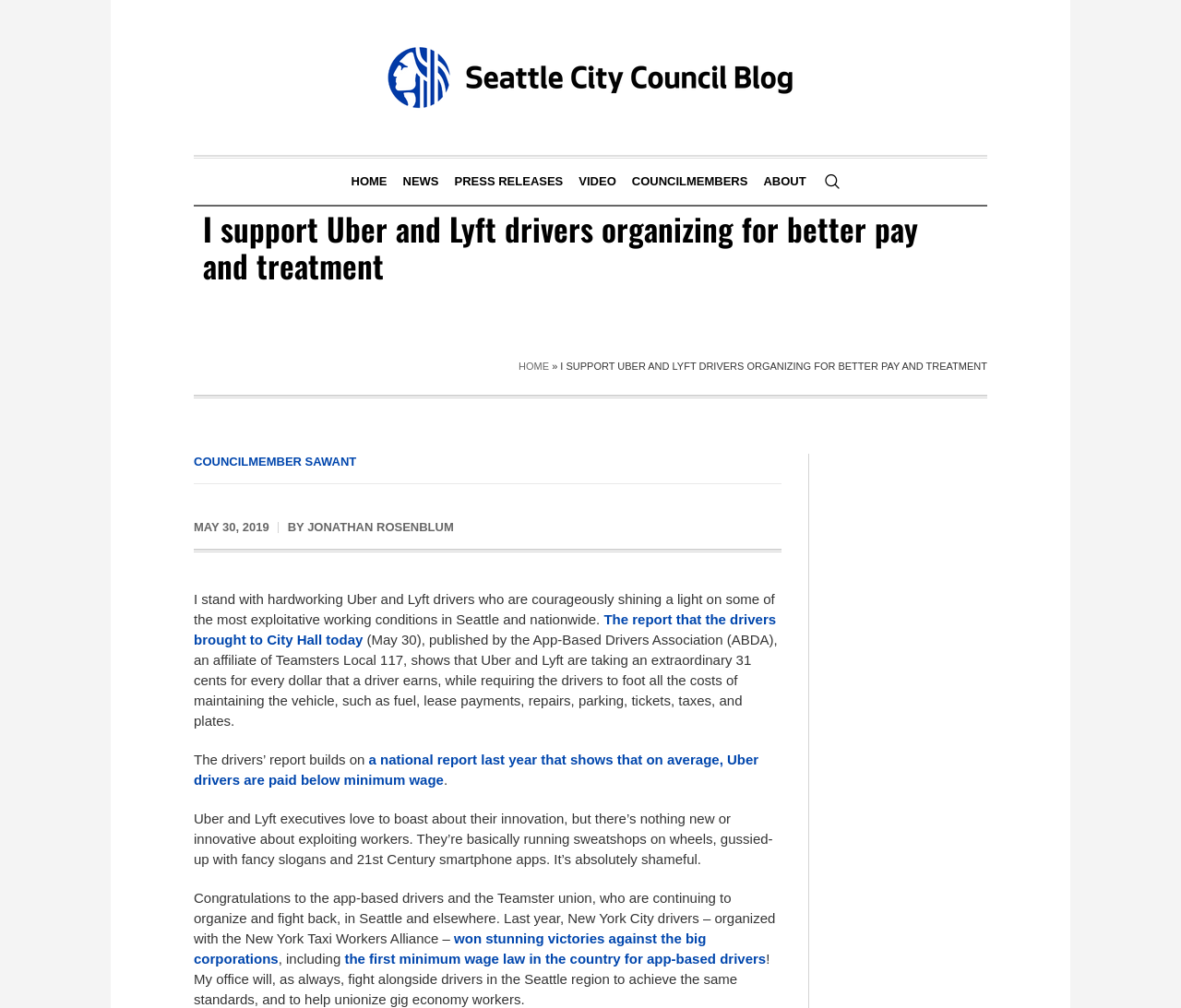Please specify the bounding box coordinates of the clickable region to carry out the following instruction: "Read the article by COUNCILMEMBER SAWANT". The coordinates should be four float numbers between 0 and 1, in the format [left, top, right, bottom].

[0.164, 0.451, 0.302, 0.465]